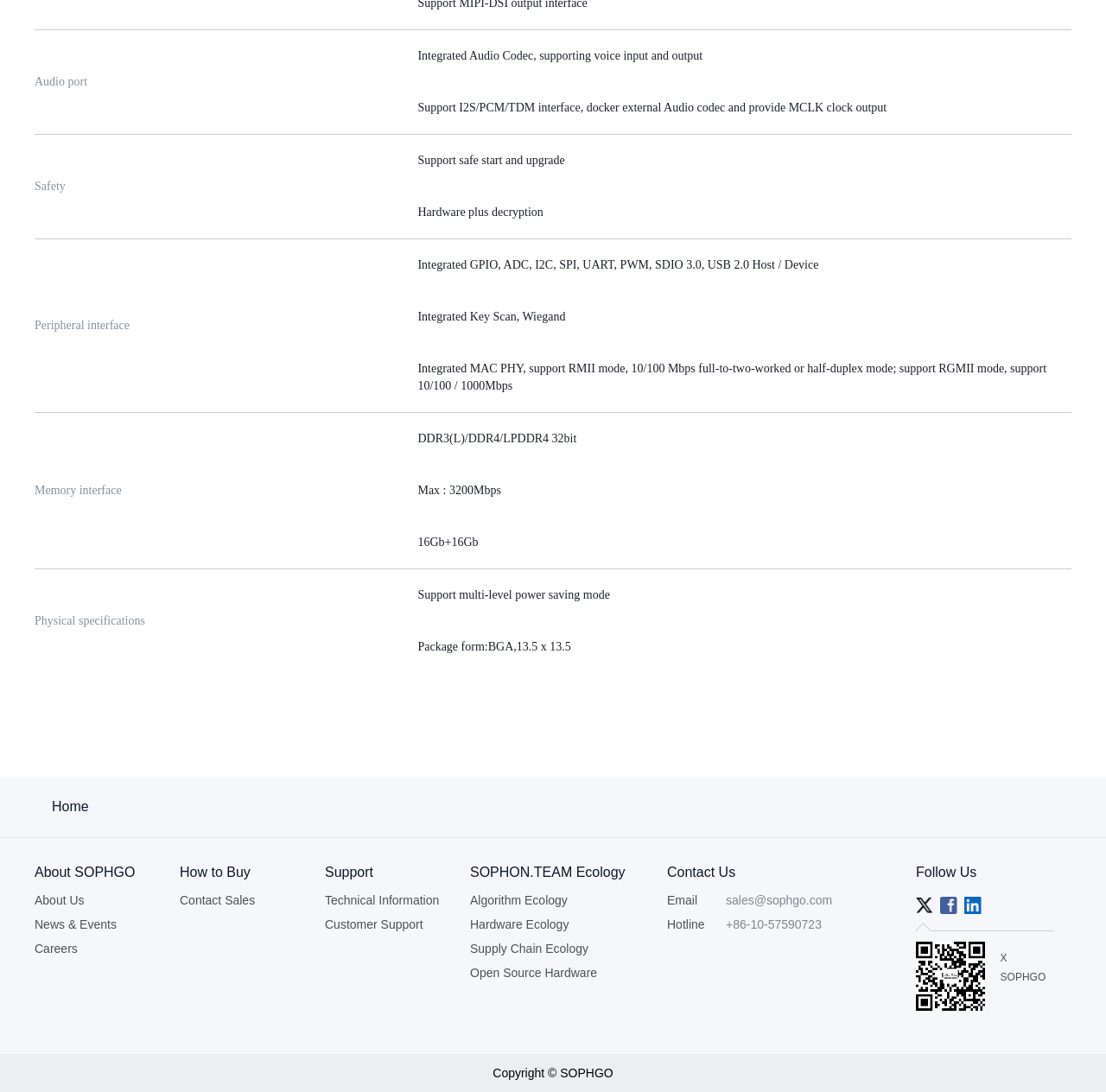Please identify the bounding box coordinates of the element's region that I should click in order to complete the following instruction: "View Technical Information". The bounding box coordinates consist of four float numbers between 0 and 1, i.e., [left, top, right, bottom].

[0.294, 0.818, 0.397, 0.831]